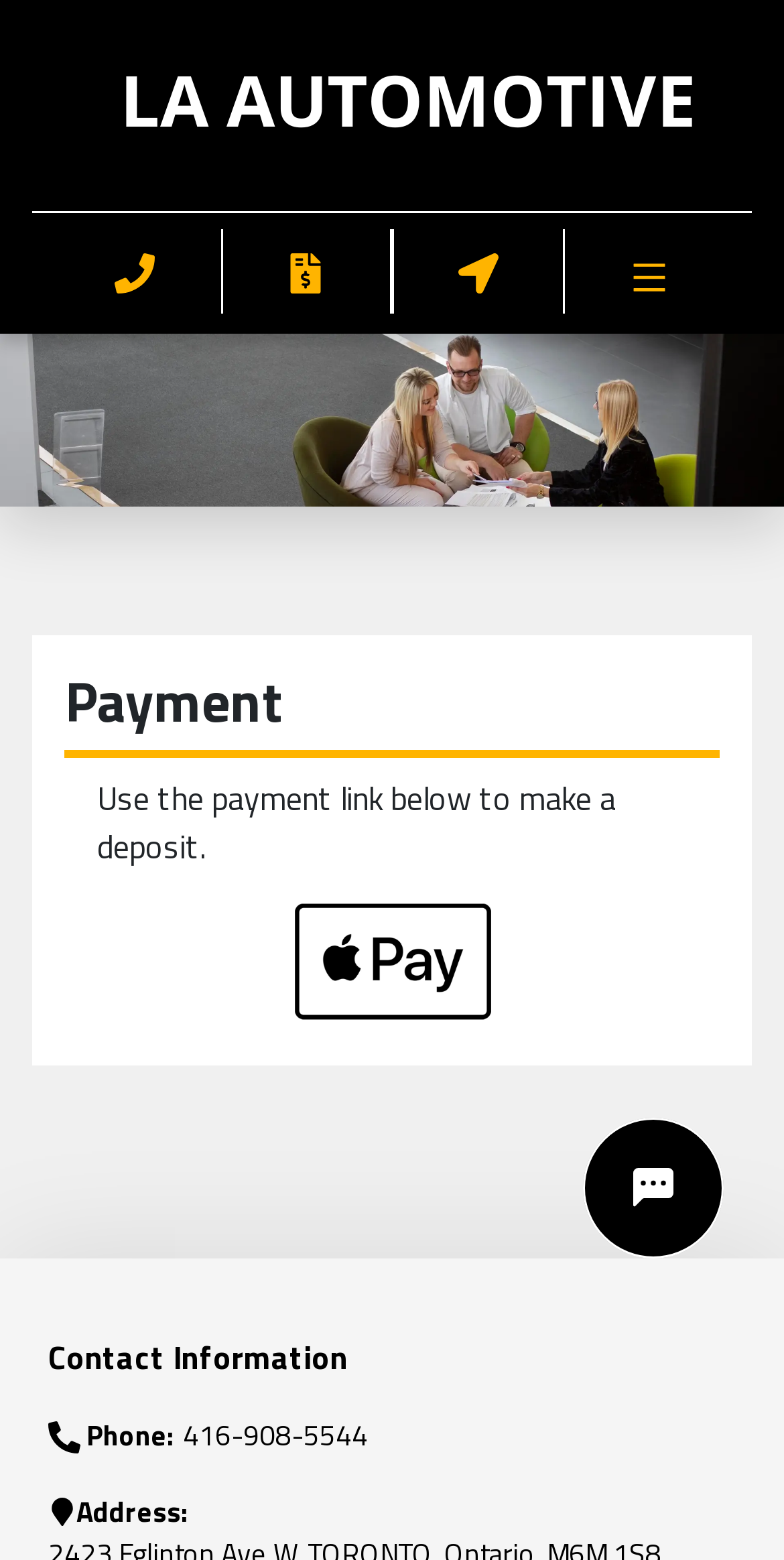Kindly respond to the following question with a single word or a brief phrase: 
What is the text on the top-left link?

LA AUTOMOTIVE